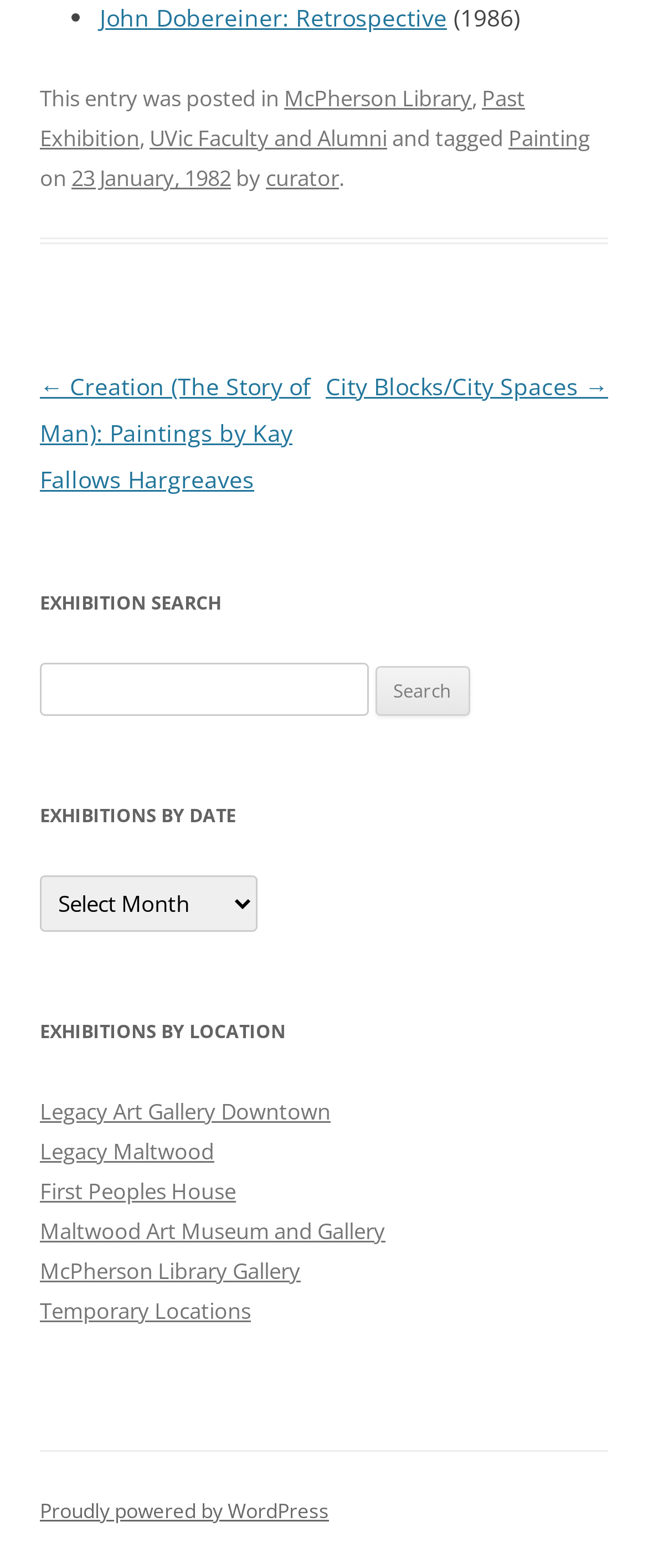How many exhibition locations are listed?
Refer to the image and offer an in-depth and detailed answer to the question.

The webpage lists several exhibition locations, including 'Legacy Art Gallery Downtown', 'Legacy Maltwood', 'First Peoples House', 'Maltwood Art Museum and Gallery', 'McPherson Library Gallery', and 'Temporary Locations'. There are 6 locations in total.